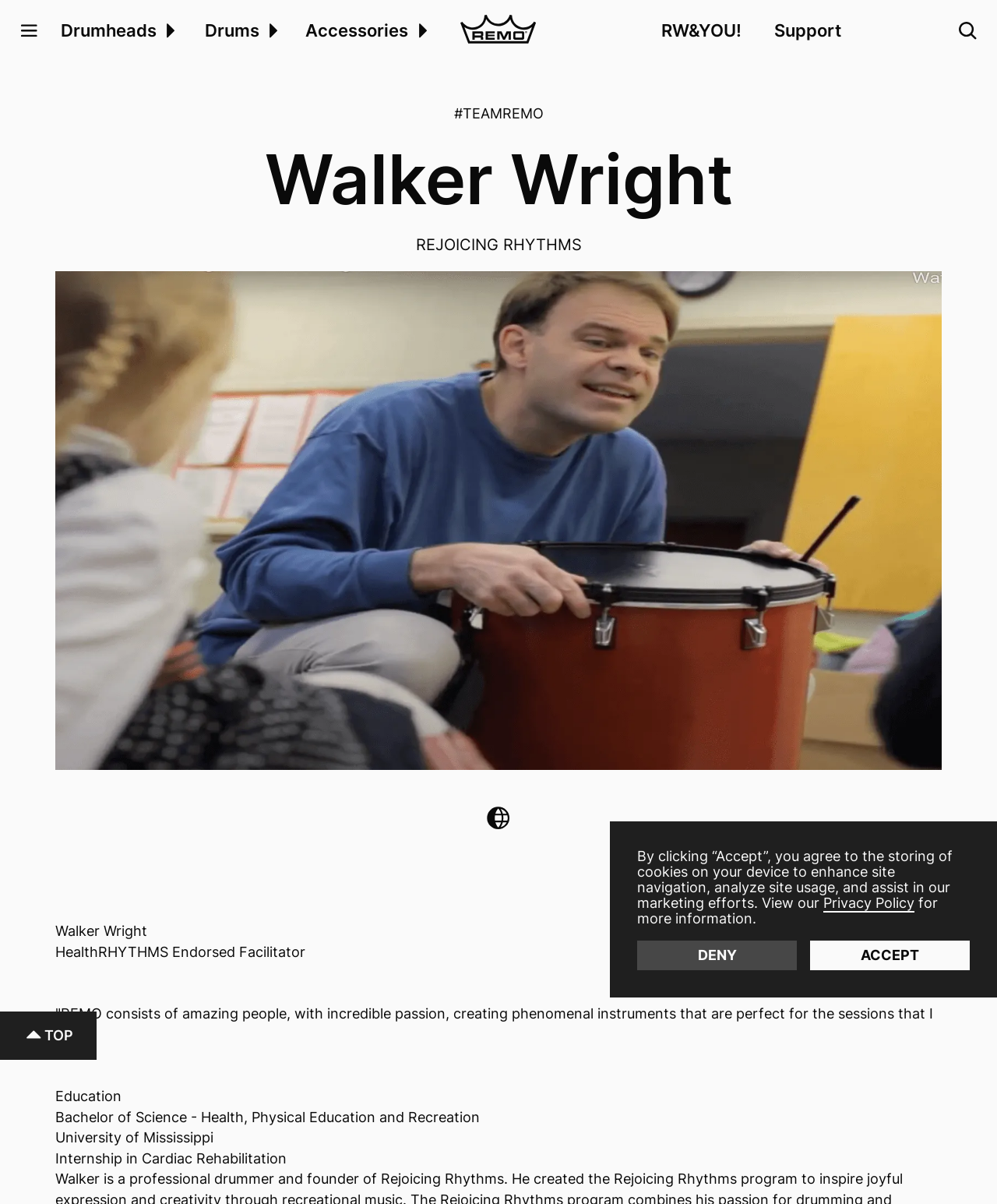Locate the bounding box coordinates of the clickable area needed to fulfill the instruction: "Read the article 'Pre-service Teachers Perspectives Regarding their Workplace Readiness'".

None